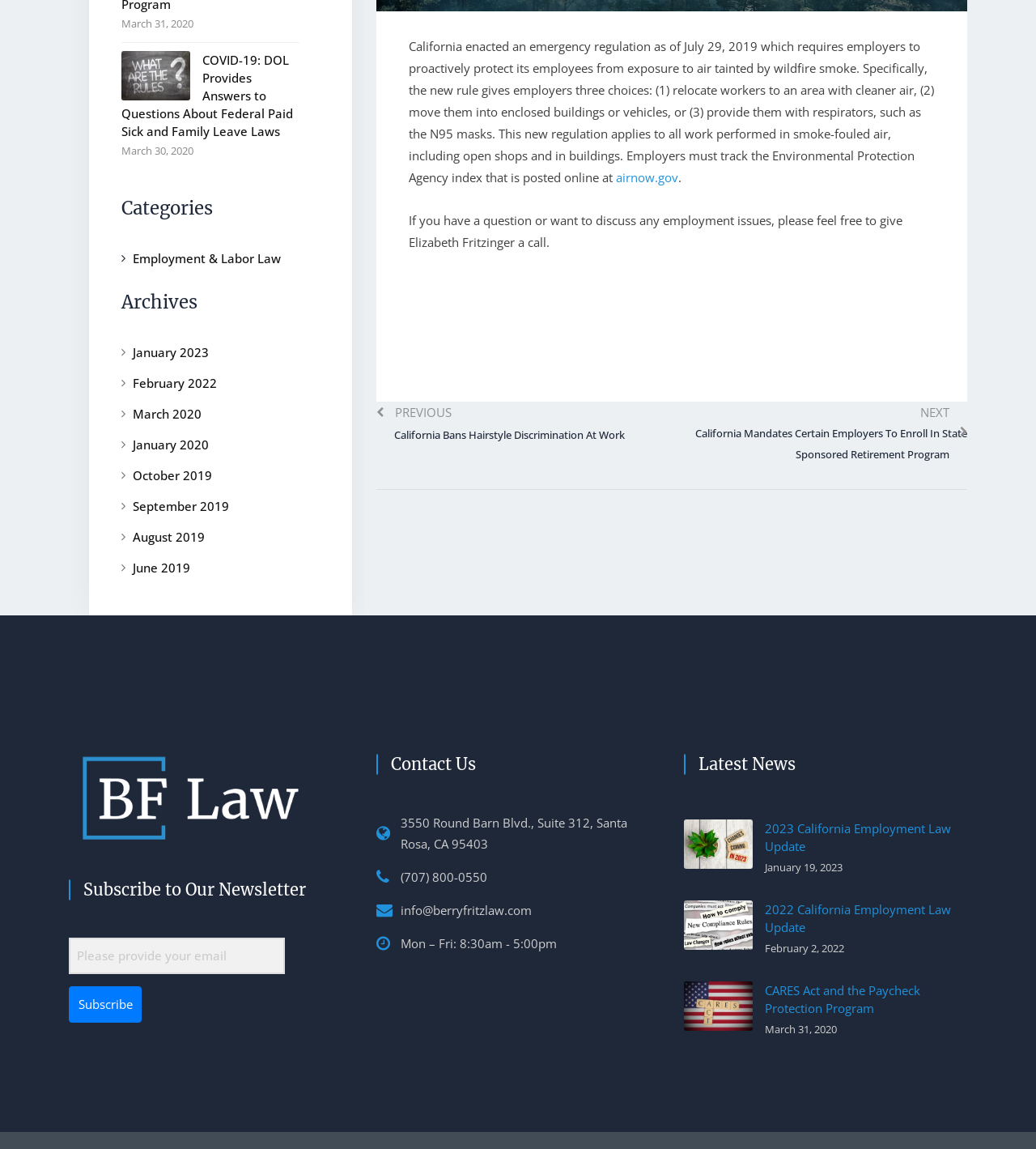Examine the image and give a thorough answer to the following question:
What is the purpose of the link 'airnow.gov'?

The link 'airnow.gov' is mentioned in the context of tracking the Environmental Protection Agency index, which is related to the air quality and wildfire smoke. Therefore, the purpose of the link is to provide a resource for tracking the EPA index.